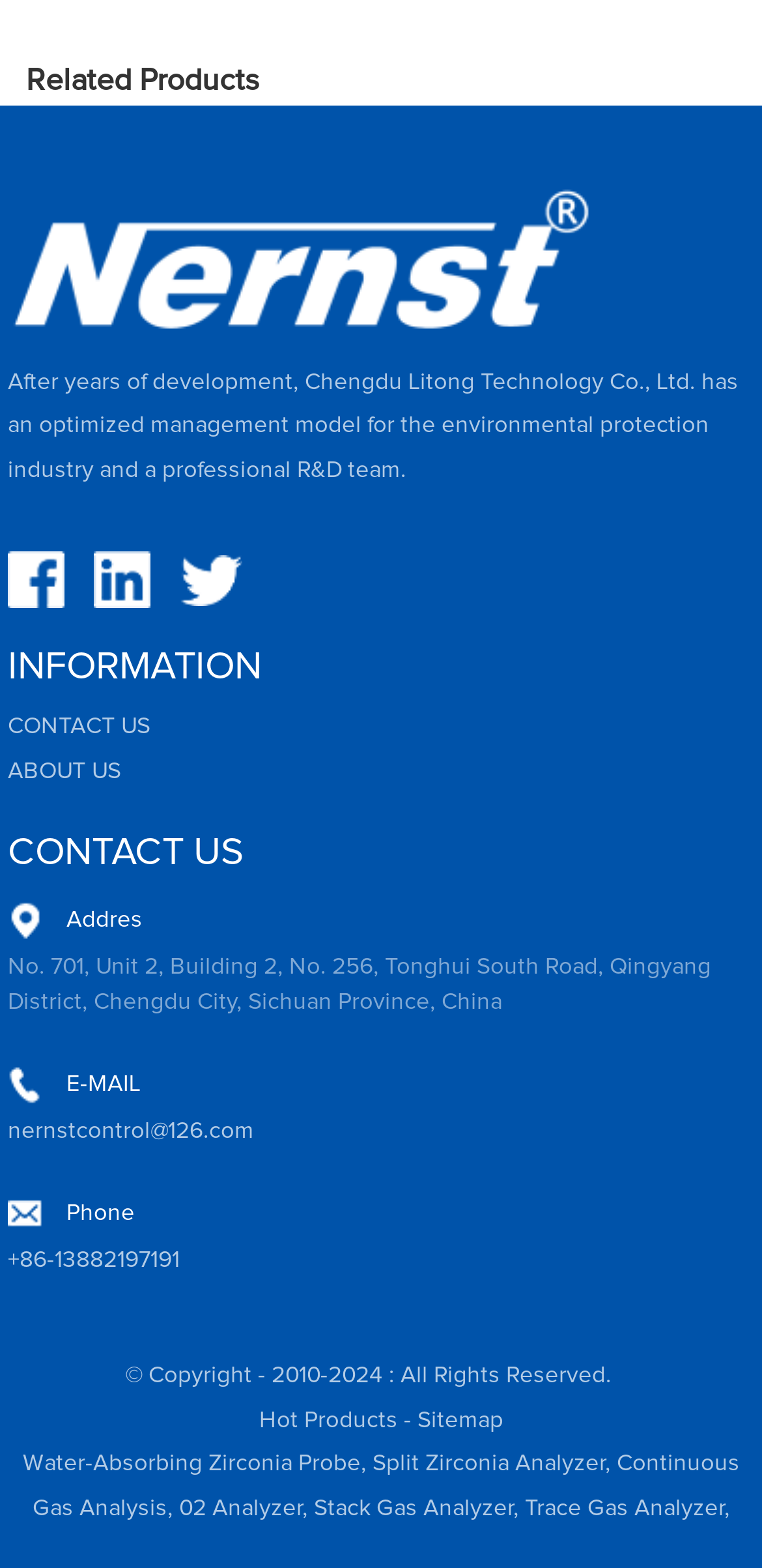Bounding box coordinates should be in the format (top-left x, top-left y, bottom-right x, bottom-right y) and all values should be floating point numbers between 0 and 1. Determine the bounding box coordinate for the UI element described as: About Us

[0.01, 0.478, 0.99, 0.507]